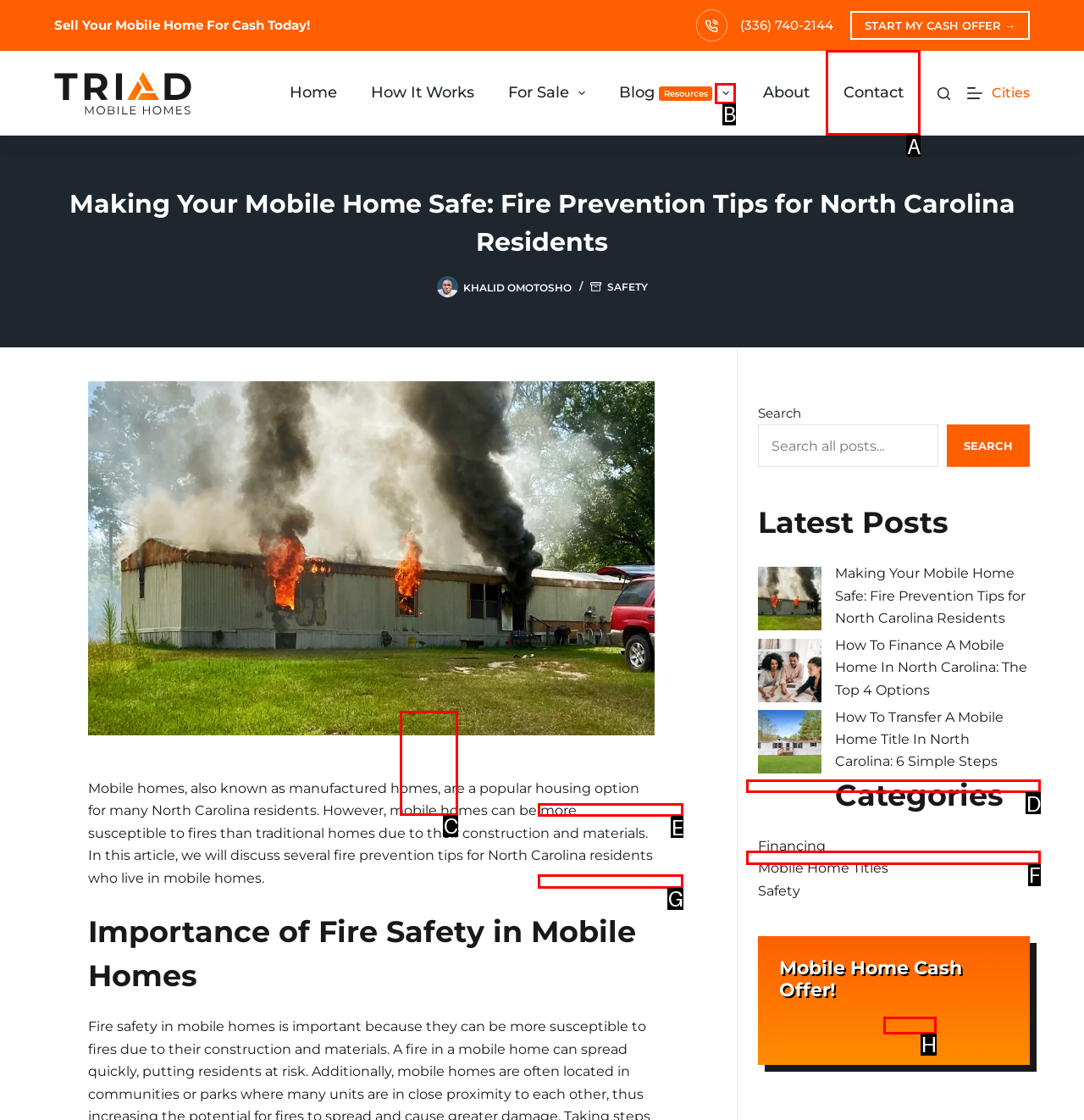Pick the right letter to click to achieve the task: Click the 'Contact' menu item
Answer with the letter of the correct option directly.

A